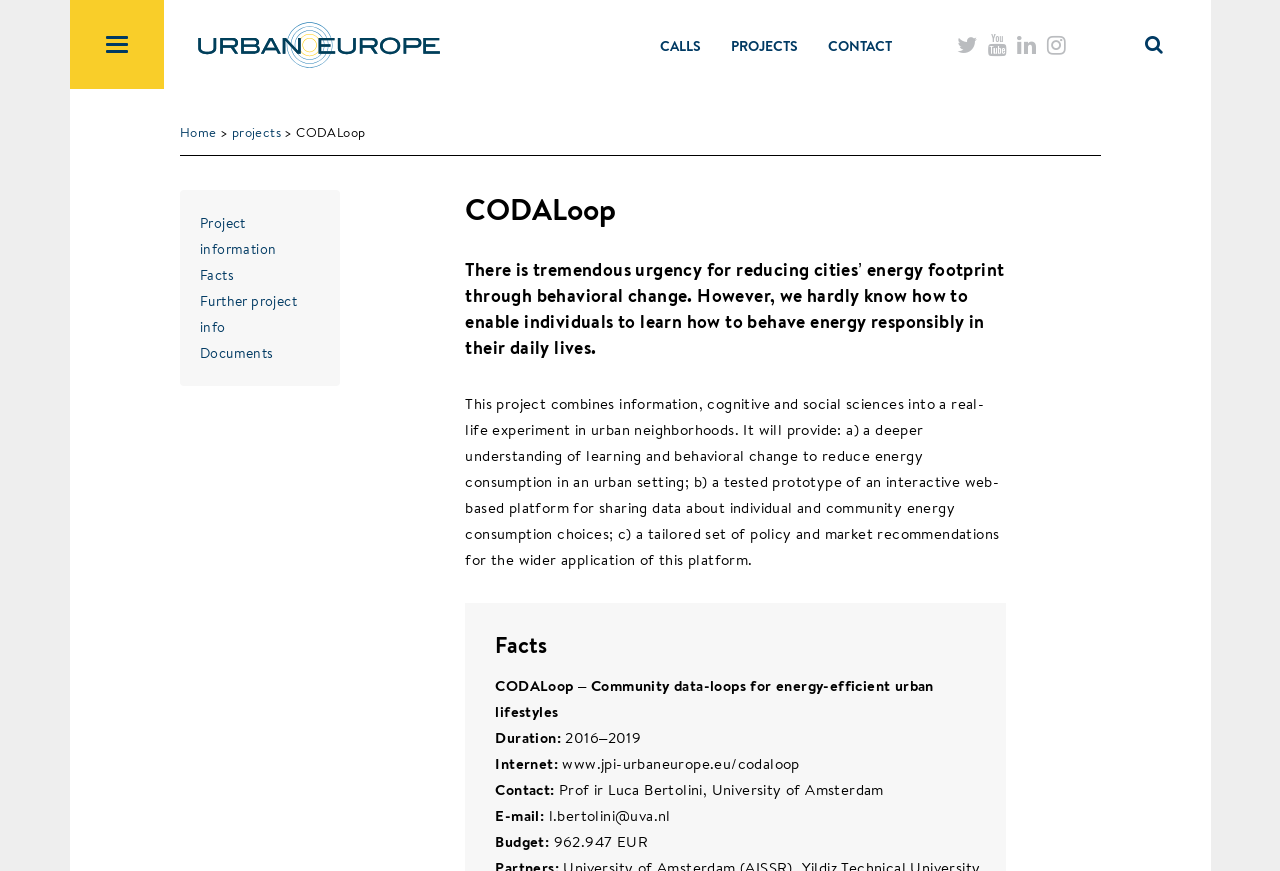Find the bounding box coordinates of the area that needs to be clicked in order to achieve the following instruction: "View project information". The coordinates should be specified as four float numbers between 0 and 1, i.e., [left, top, right, bottom].

[0.156, 0.241, 0.25, 0.301]